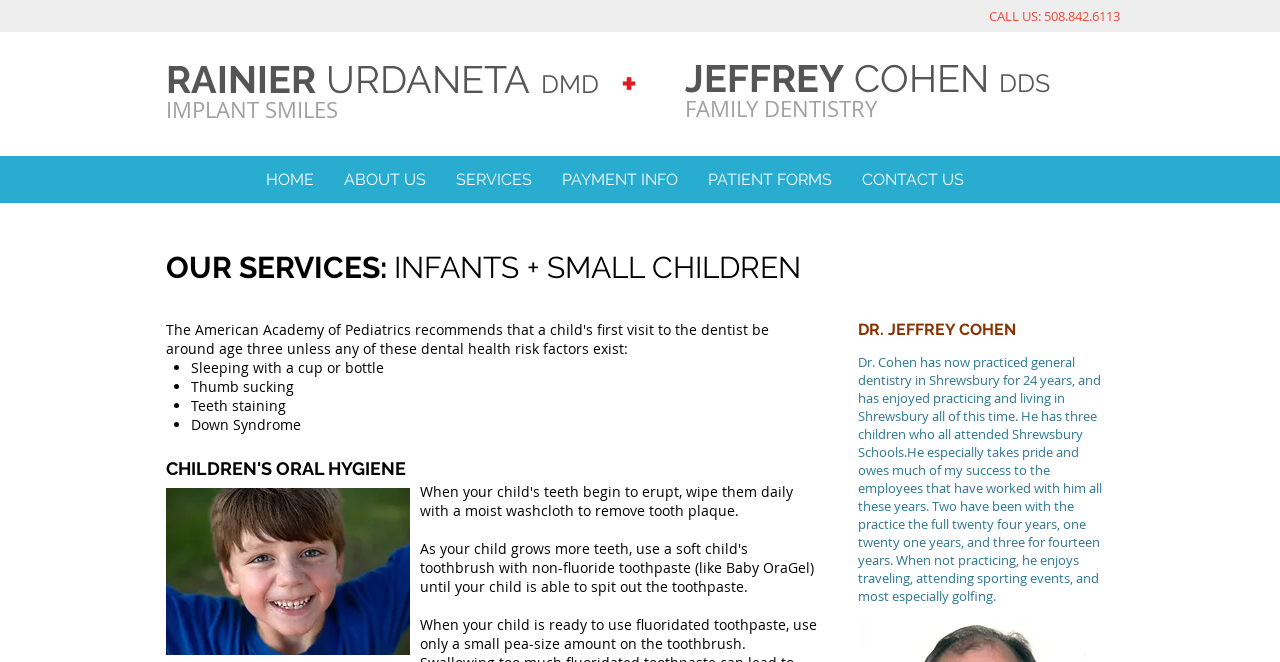Extract the bounding box coordinates of the UI element described by: "IMPLANT SMILES". The coordinates should include four float numbers ranging from 0 to 1, e.g., [left, top, right, bottom].

[0.13, 0.142, 0.264, 0.187]